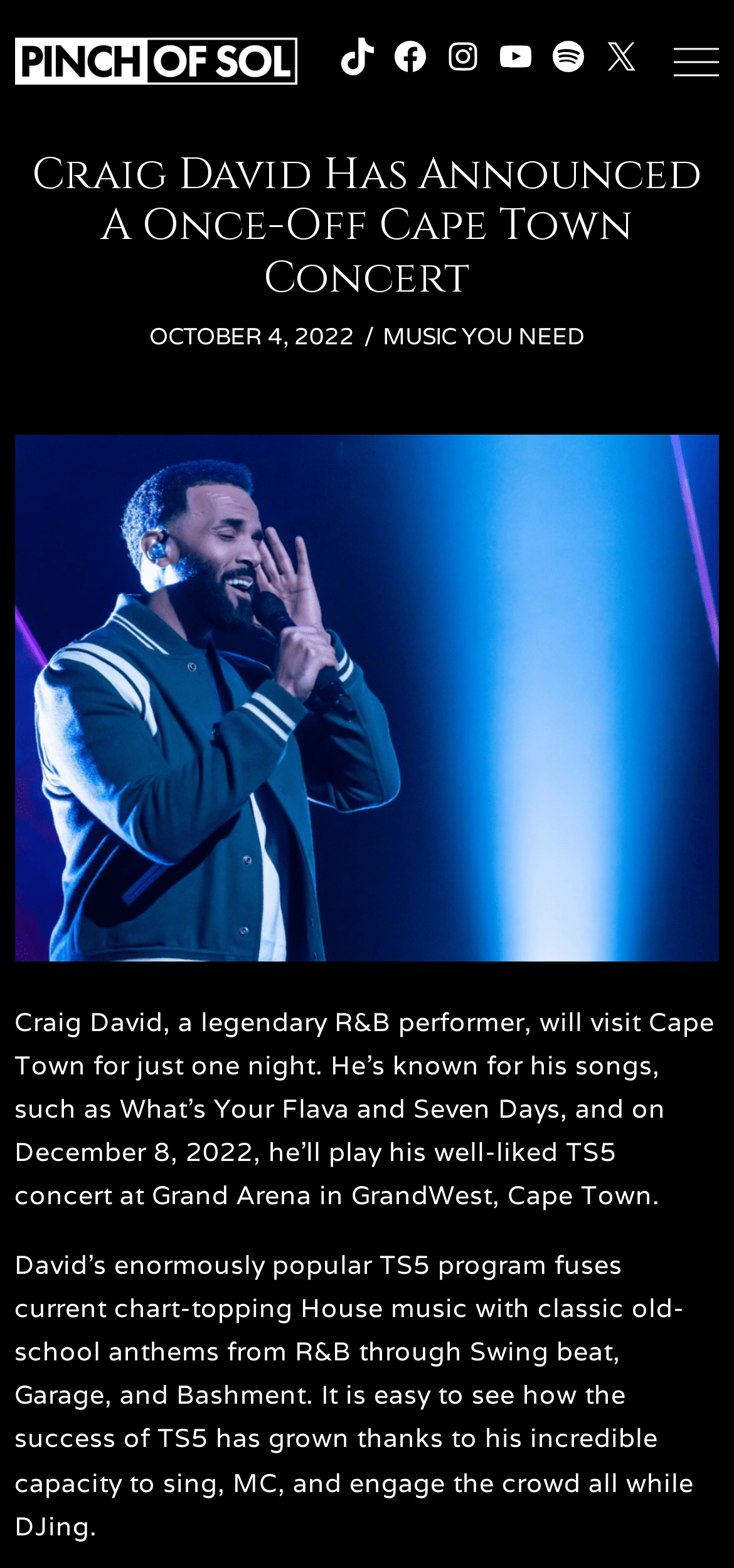Please identify the bounding box coordinates of the element I need to click to follow this instruction: "Click the YouTube link".

[0.677, 0.024, 0.728, 0.048]